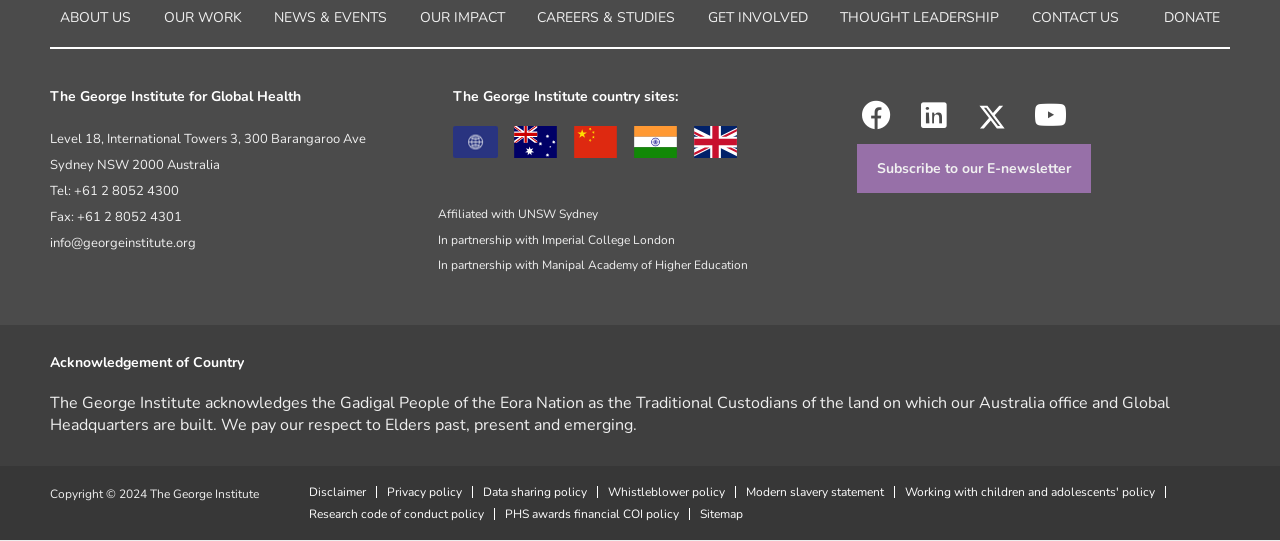What is the acknowledgement of country statement on the webpage?
Using the information from the image, answer the question thoroughly.

The acknowledgement of country statement on the webpage can be found in the static text element located below the heading element with the text 'Acknowledgement of Country'. The statement acknowledges the Gadigal People of the Eora Nation as the Traditional Custodians of the land on which the organization's Australia office and Global Headquarters are built.